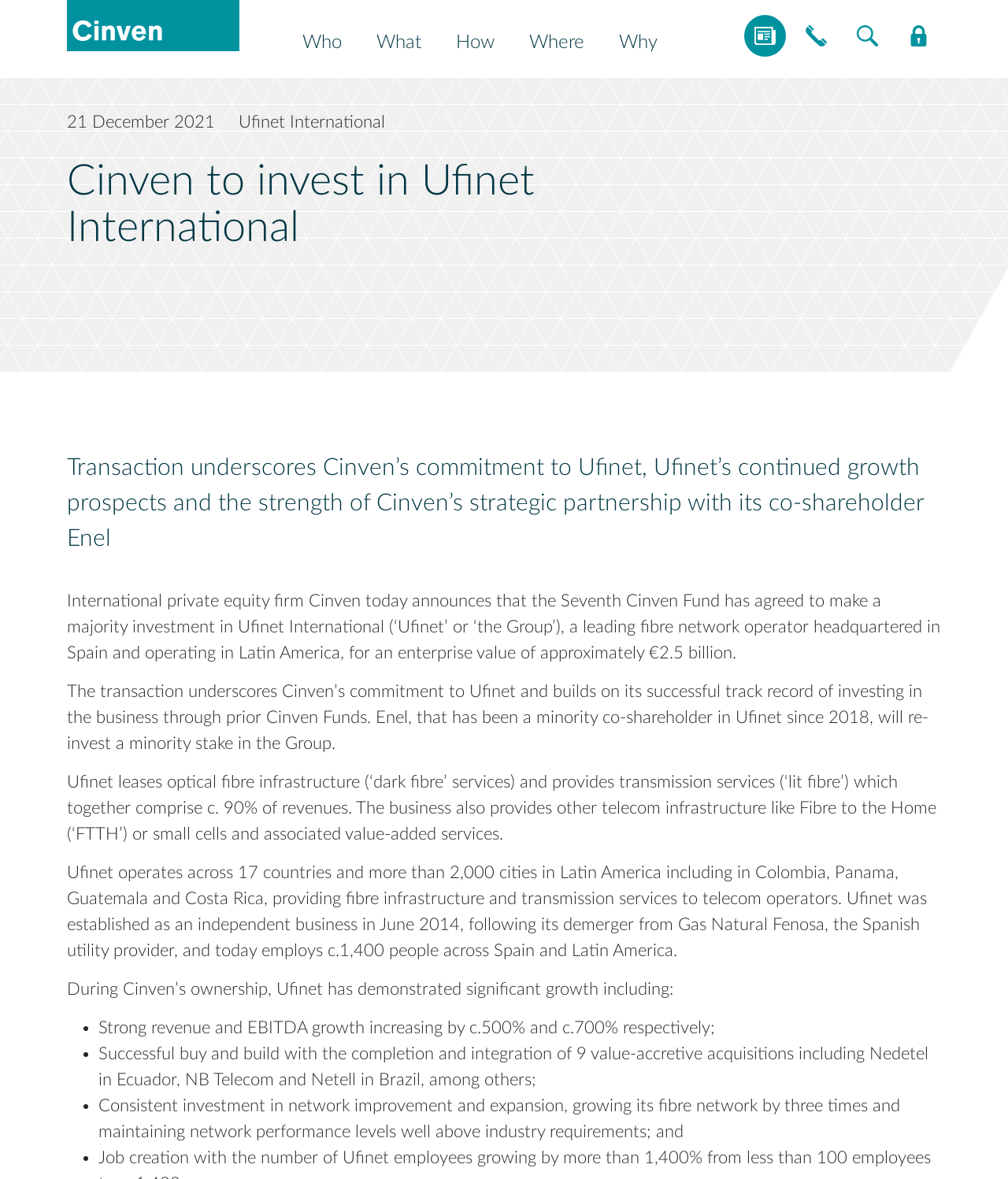Generate a comprehensive description of the webpage content.

The webpage is about Cinven news, specifically an article about Cinven's investment in Ufinet International. At the top left corner, there is a logo of Cinven, accompanied by a link to the Cinven homepage. Below the logo, there are several links to different sections of the website, including "Who", "What", "How", "Where", "Why", "News", "Contact", "Search", and "Investor Login". Each of these links has a small icon next to it.

The main content of the webpage is an article about Cinven's investment in Ufinet International. The article is divided into several paragraphs, with headings and subheadings. The first paragraph is a brief summary of the transaction, followed by several paragraphs that provide more details about Ufinet International, its business, and its growth prospects. The article also mentions Cinven's commitment to Ufinet and its successful track record of investing in the business.

The article is structured in a clear and organized manner, with each paragraph building on the previous one to provide a comprehensive overview of the transaction. There are also several bullet points that highlight Ufinet's achievements during Cinven's ownership, including strong revenue and EBITDA growth, successful acquisitions, and consistent investment in network improvement and expansion.